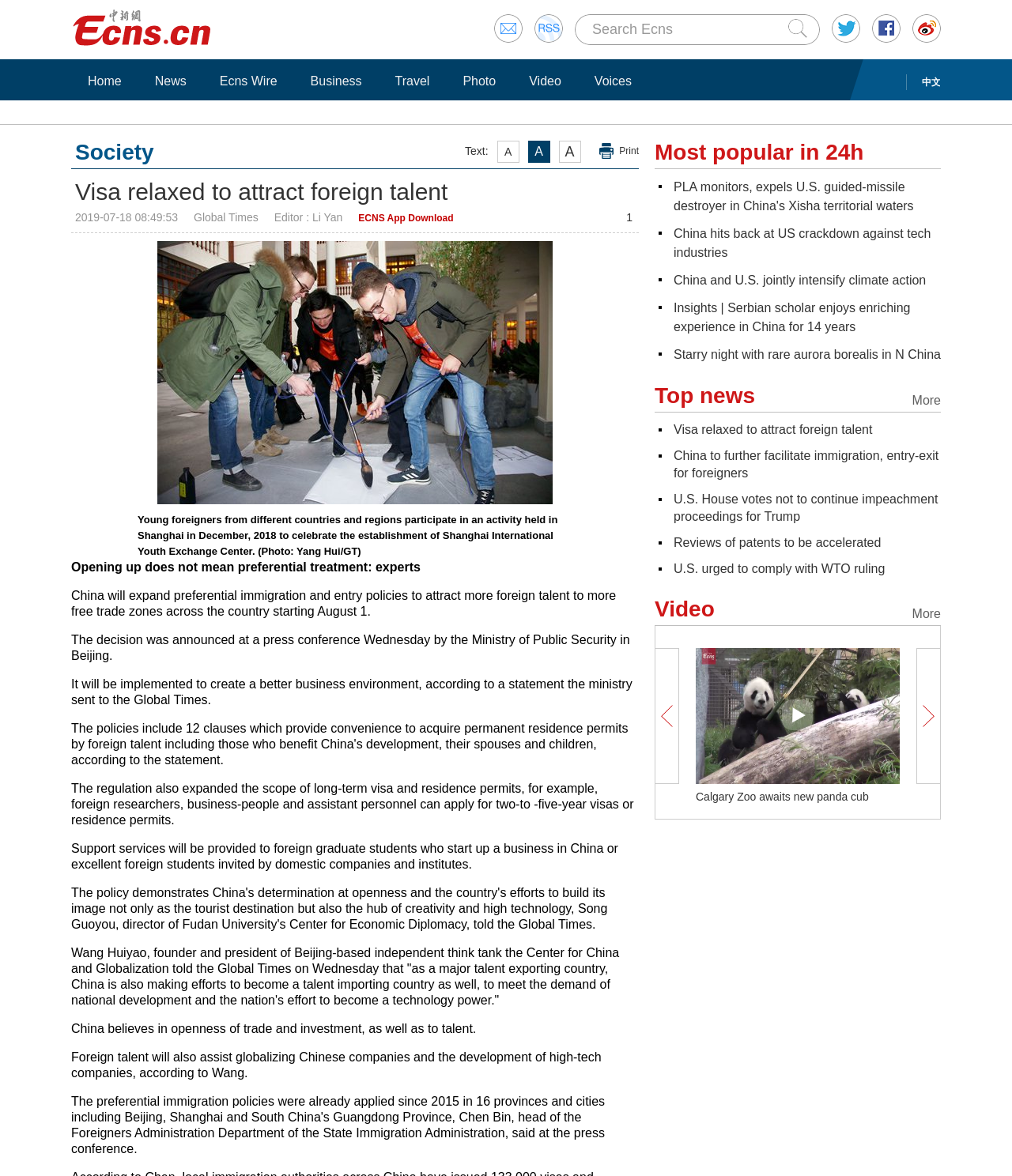Extract the main title from the webpage.

Visa relaxed to attract foreign talent